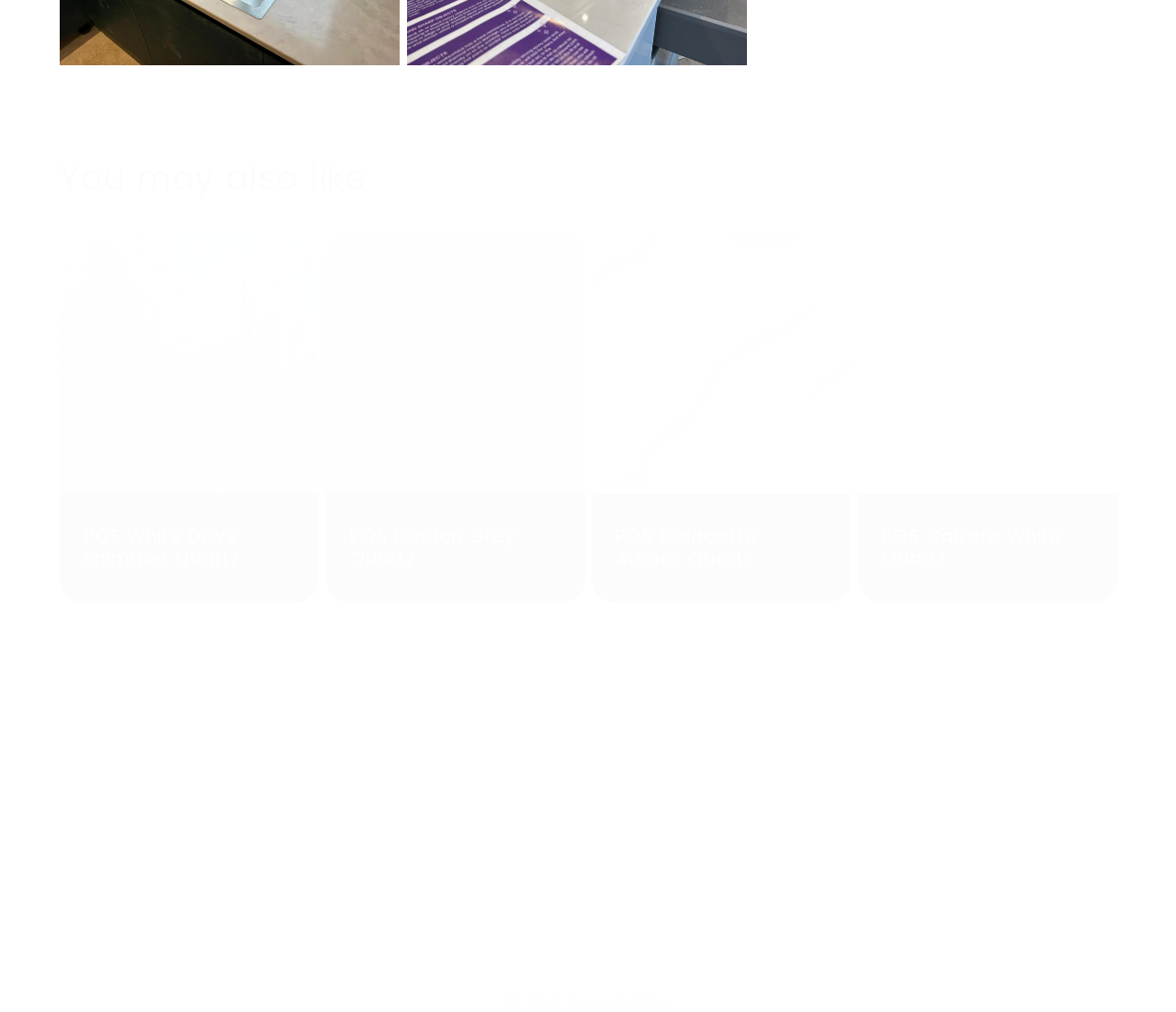Please provide a detailed answer to the question below based on the screenshot: 
What is the phone number of the Worcester location?

I found the phone number of the Worcester location by looking at the StaticText element with the text '01905 676313' located below the heading element with the text 'Worcester'.